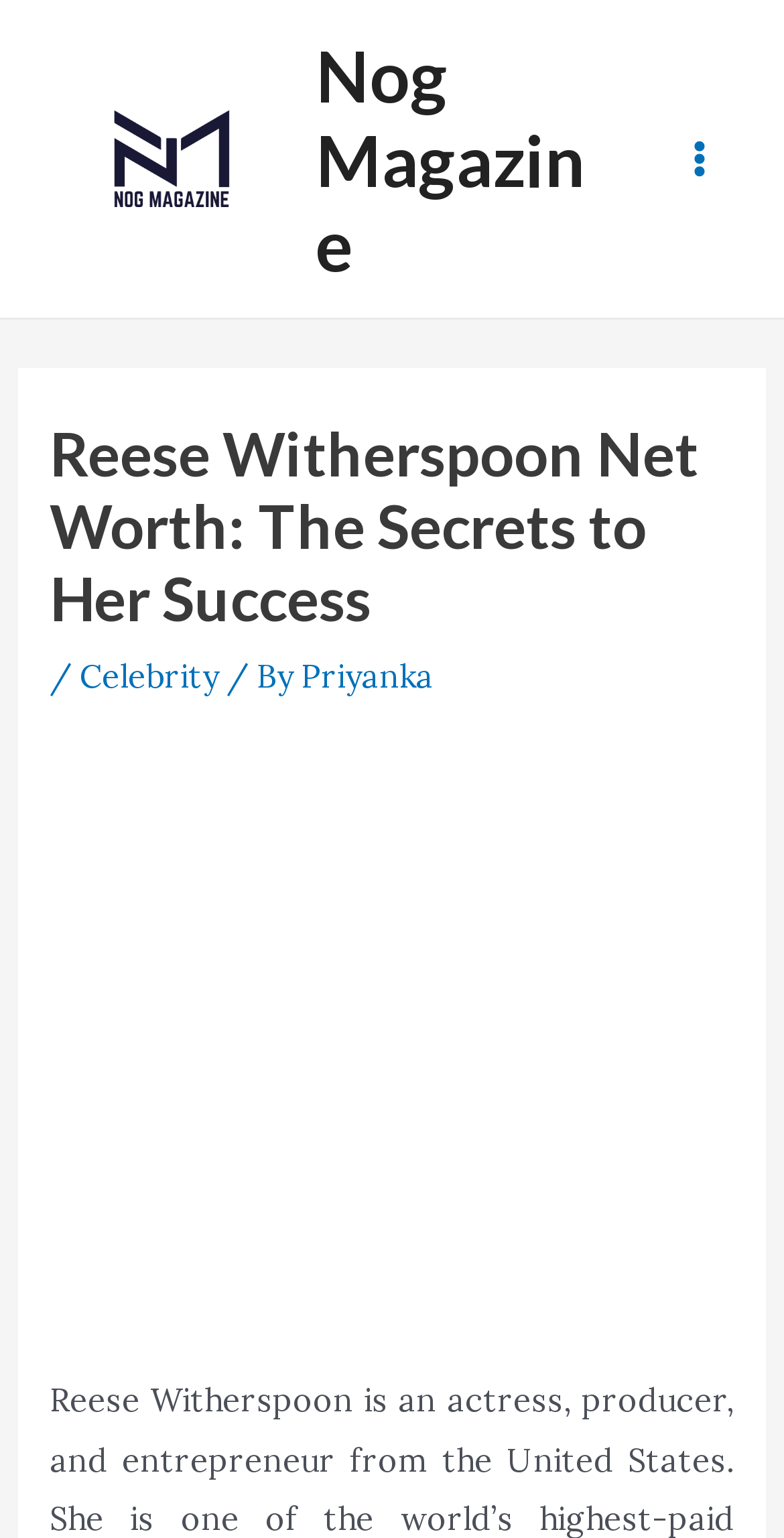Determine the bounding box of the UI element mentioned here: "Main Menu". The coordinates must be in the format [left, top, right, bottom] with values ranging from 0 to 1.

[0.836, 0.075, 0.949, 0.132]